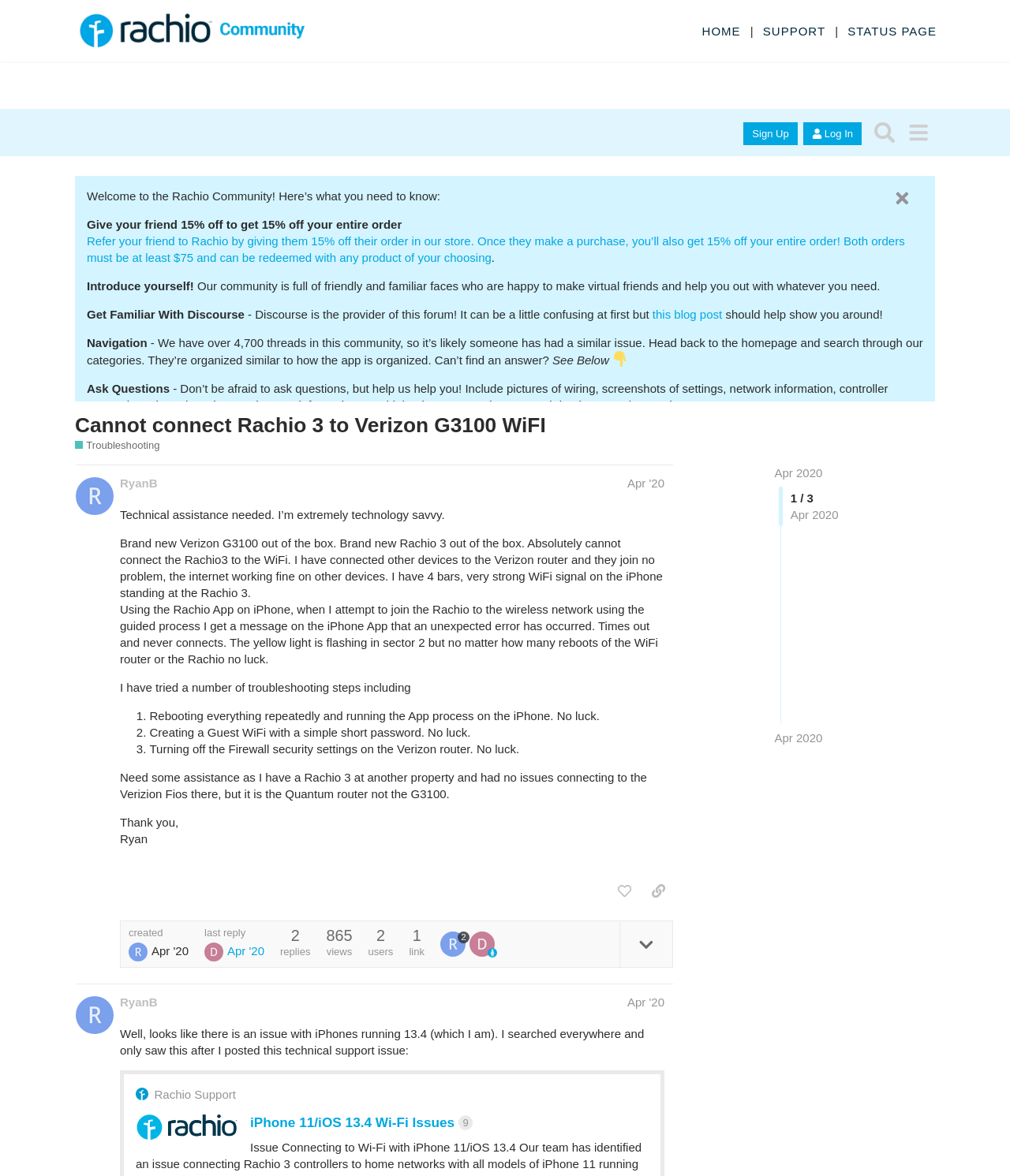Identify the bounding box coordinates for the UI element described as follows: "Community Guidelines". Ensure the coordinates are four float numbers between 0 and 1, formatted as [left, top, right, bottom].

[0.086, 0.546, 0.204, 0.557]